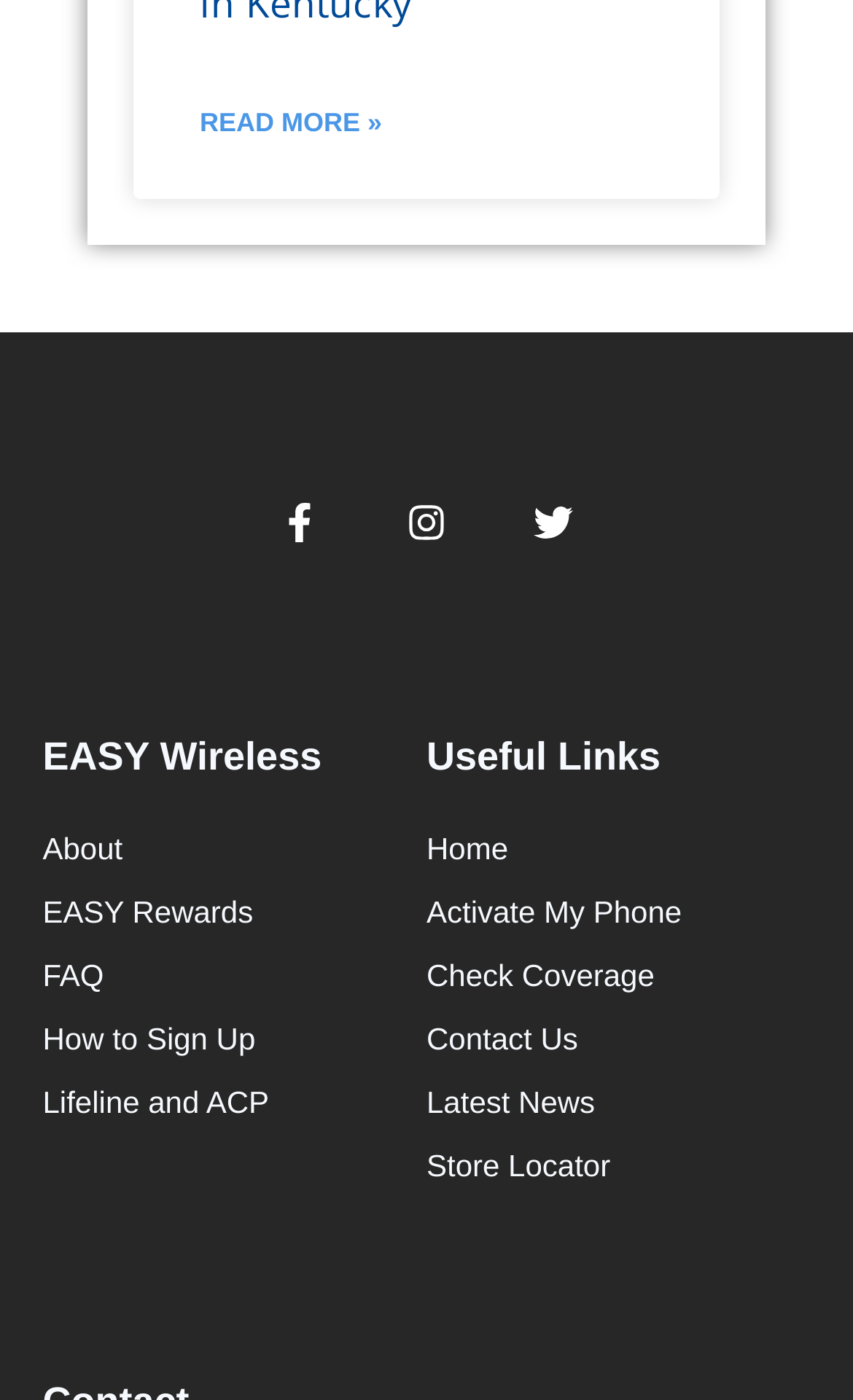Extract the bounding box coordinates for the described element: "EASY Rewards". The coordinates should be represented as four float numbers between 0 and 1: [left, top, right, bottom].

[0.05, 0.635, 0.5, 0.668]